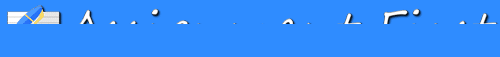What is the company's commitment to its clients?
Please answer the question with a single word or phrase, referencing the image.

Reliable and timely services